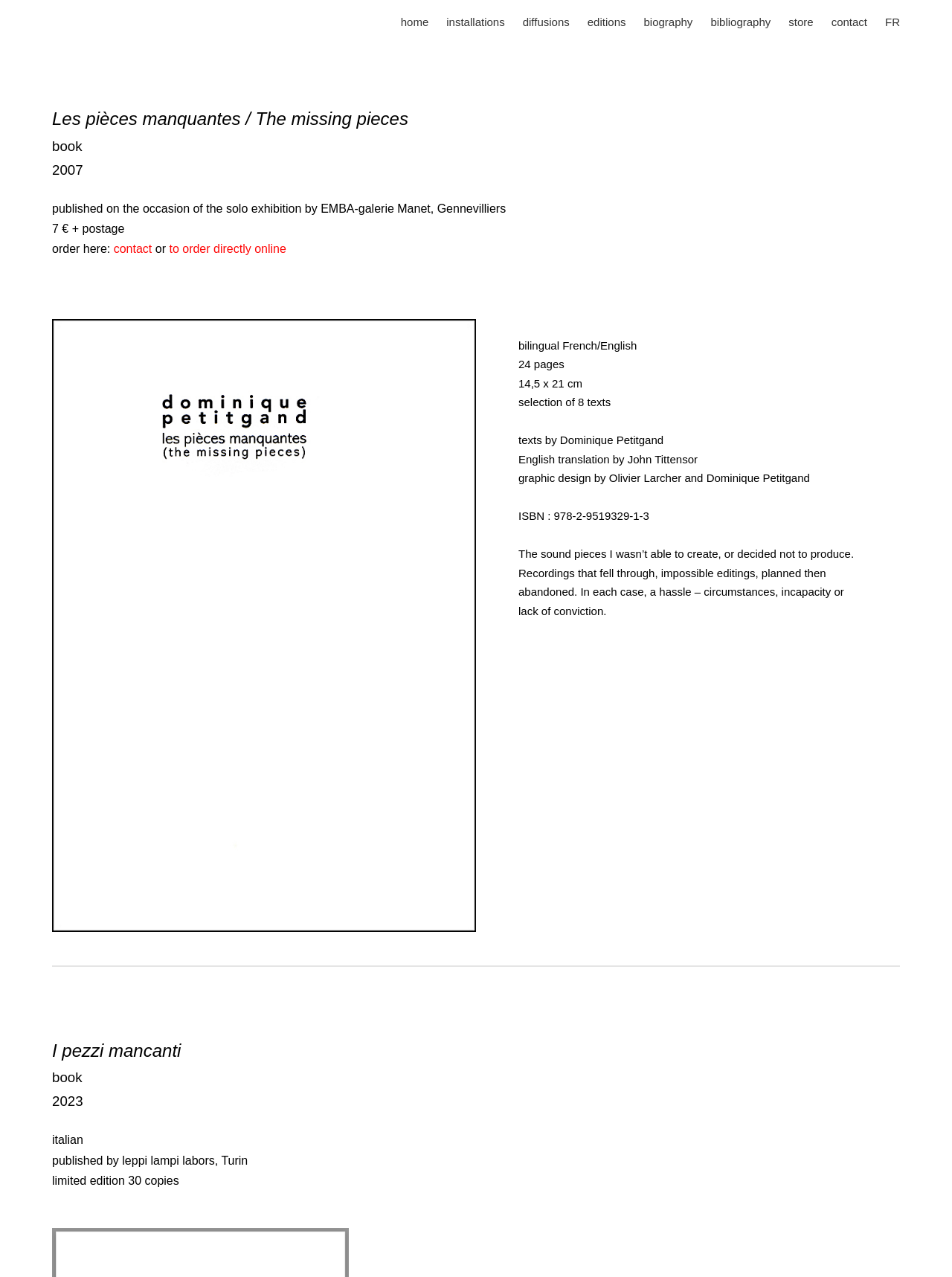Please specify the bounding box coordinates of the region to click in order to perform the following instruction: "switch to French".

[0.93, 0.01, 0.945, 0.025]